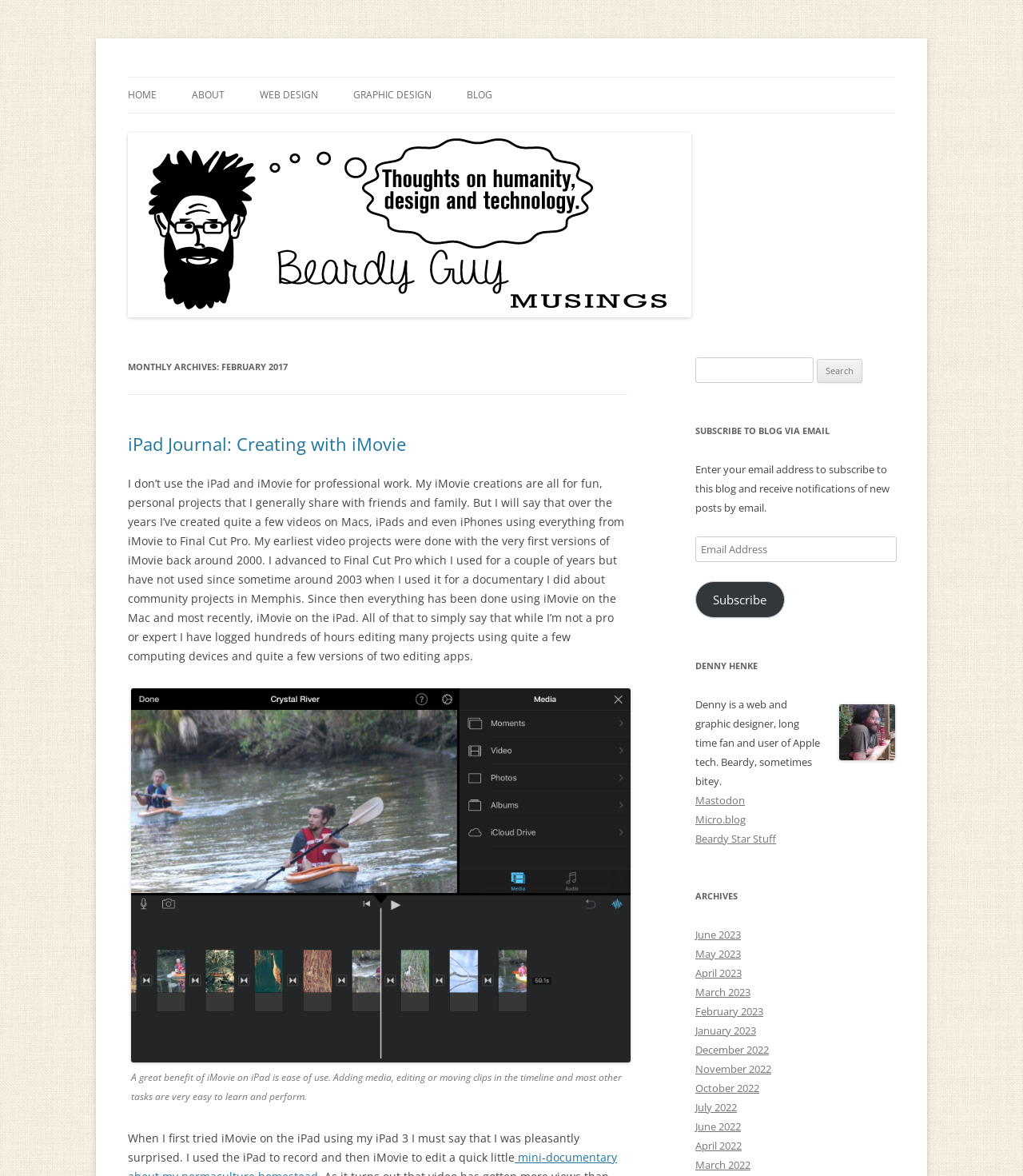Please identify the bounding box coordinates of the region to click in order to complete the given instruction: "Subscribe to the blog via email". The coordinates should be four float numbers between 0 and 1, i.e., [left, top, right, bottom].

[0.68, 0.494, 0.767, 0.525]